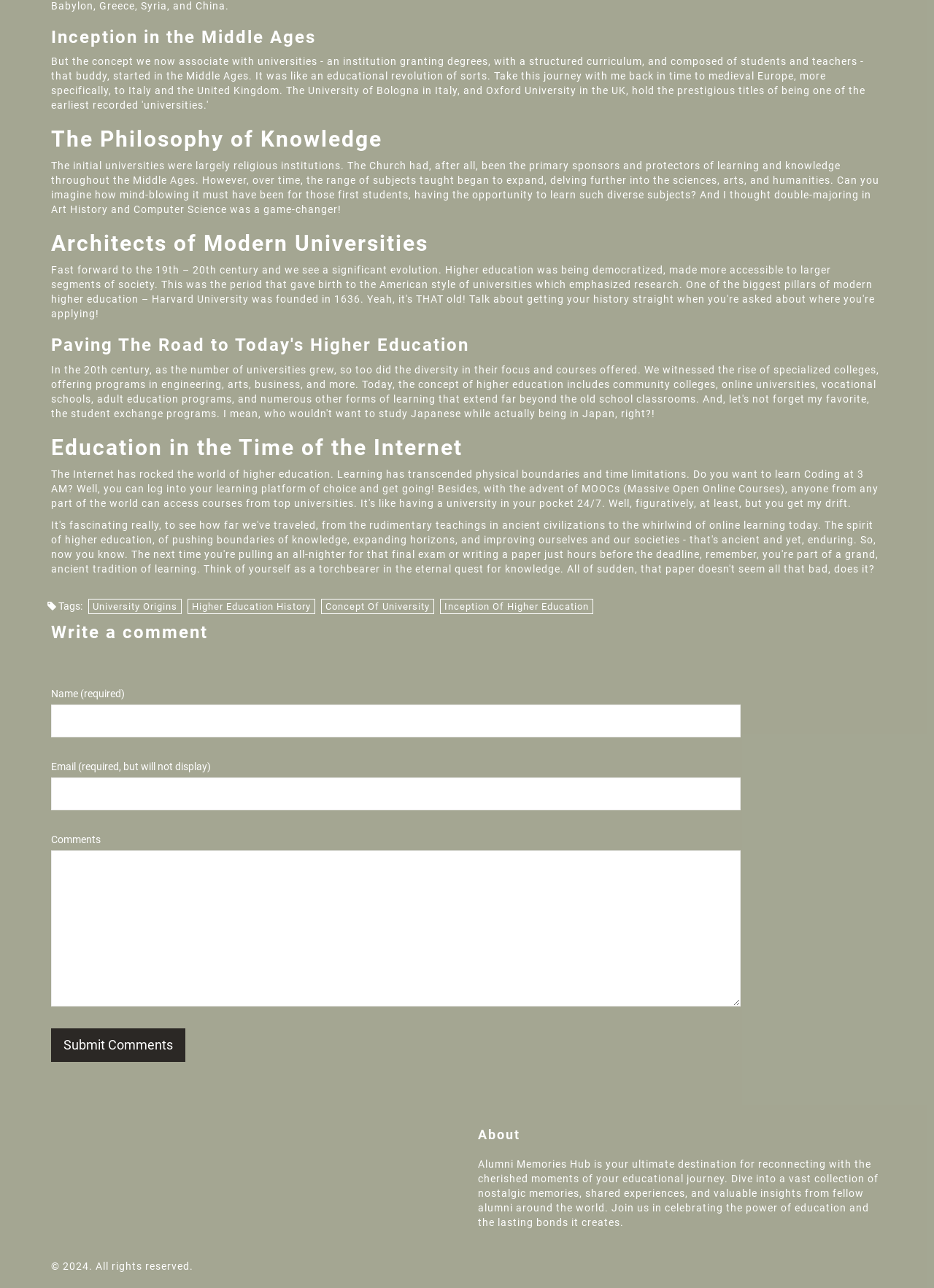Specify the bounding box coordinates of the area that needs to be clicked to achieve the following instruction: "Learn more about the Women Owning Woodlands initiative".

None